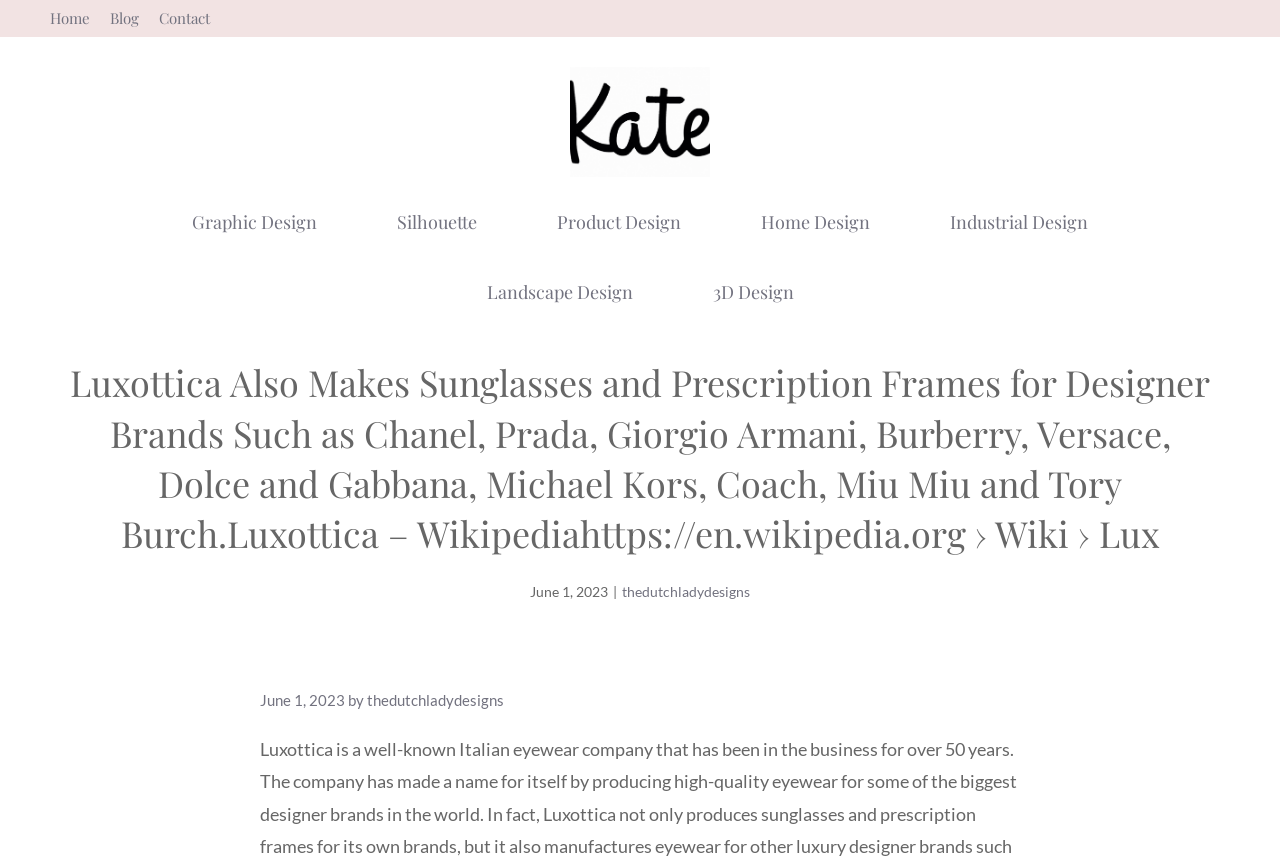Identify the bounding box coordinates of the element to click to follow this instruction: 'Contact the website owner'. Ensure the coordinates are four float values between 0 and 1, provided as [left, top, right, bottom].

[0.124, 0.009, 0.164, 0.032]